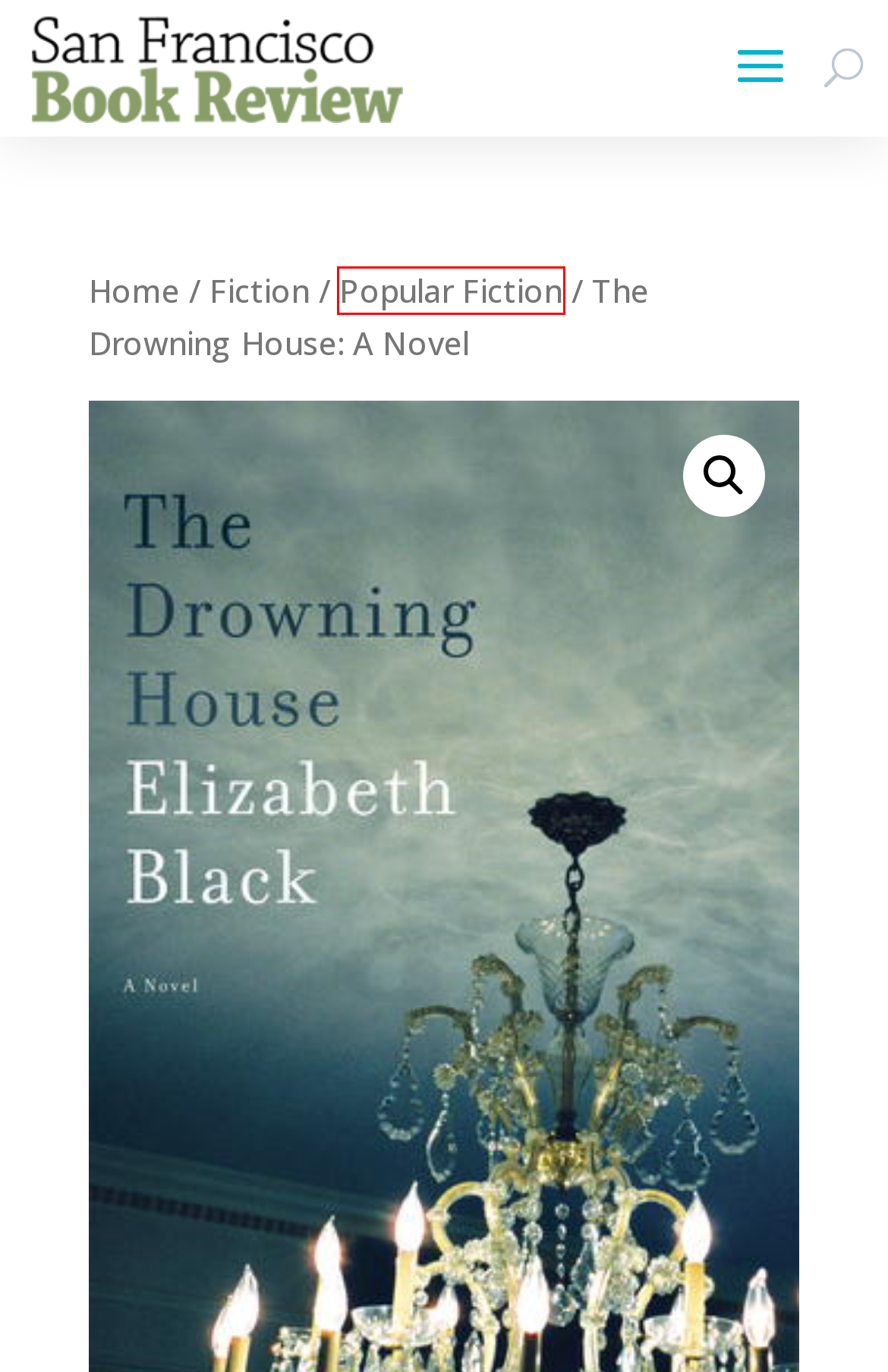You are looking at a webpage screenshot with a red bounding box around an element. Pick the description that best matches the new webpage after interacting with the element in the red bounding box. The possible descriptions are:
A. Best Friends Forever | San Francisco Book Review
B. Fiction | San Francisco Book Review
C. Elizabeth Benford | San Francisco Book Review
D. What Lies Between Us: A Novel | San Francisco Book Review
E. Our History | San Francisco Book Review
F. Contact | San Francisco Book Review
G. San Francisco Book Review | Connecting authors with readers through book reviews and advertising.
H. Popular Fiction | San Francisco Book Review

H